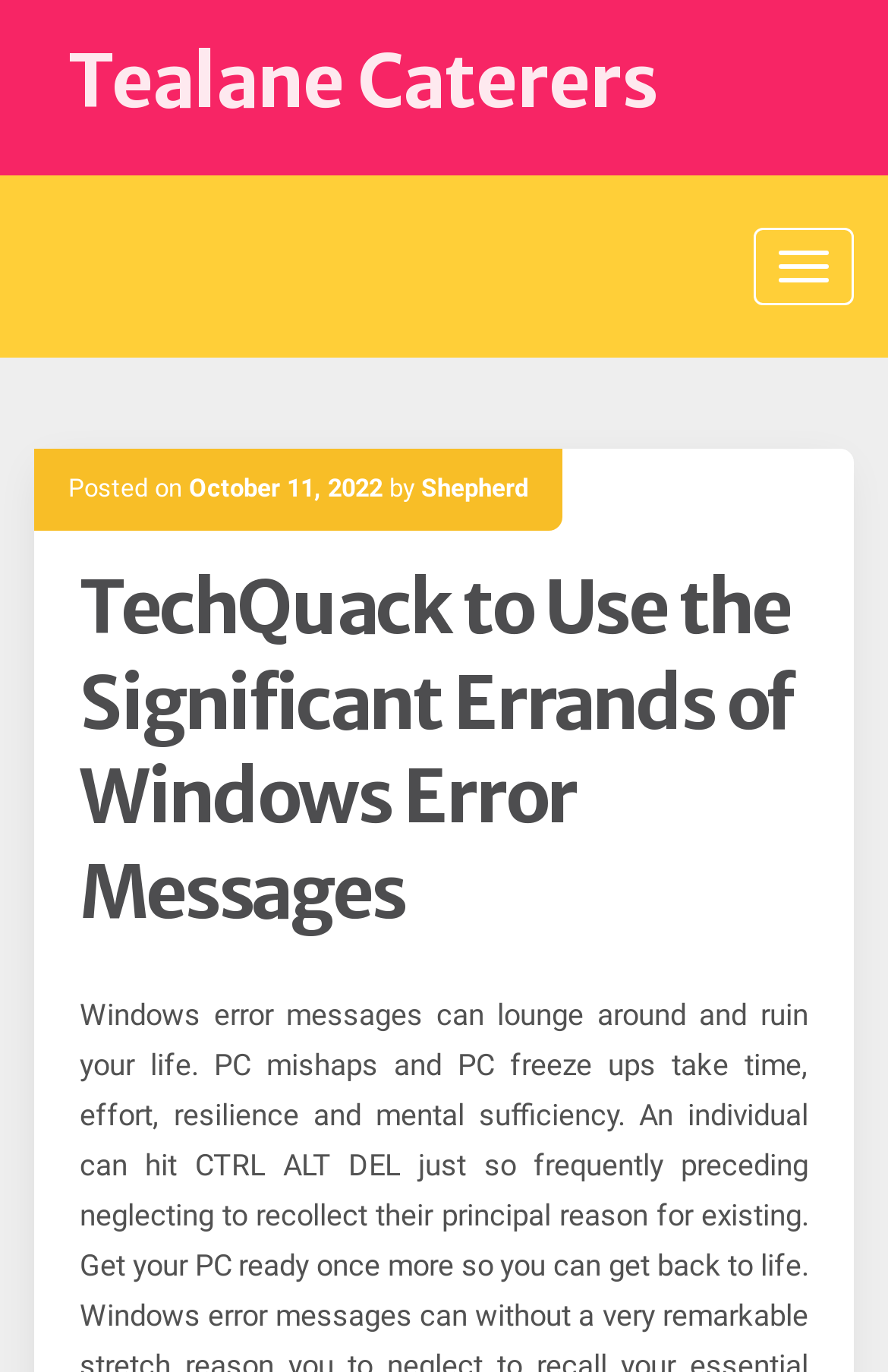What is the date of the latest article?
Using the image as a reference, give an elaborate response to the question.

I found the date of the latest article by looking at the link 'October 11, 2022' which is located below the header 'Posted on'.